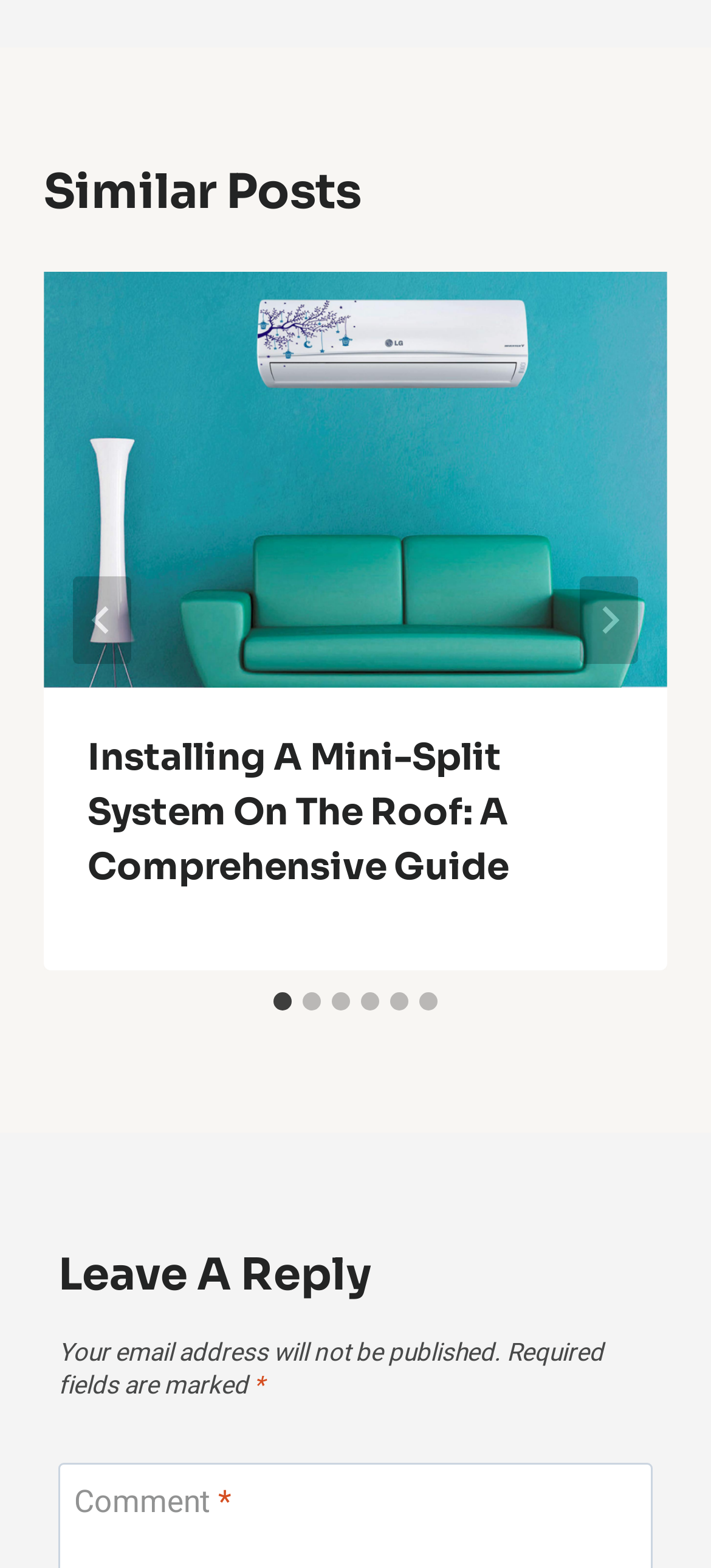Determine the bounding box of the UI component based on this description: "aria-label="Next"". The bounding box coordinates should be four float values between 0 and 1, i.e., [left, top, right, bottom].

[0.815, 0.368, 0.897, 0.424]